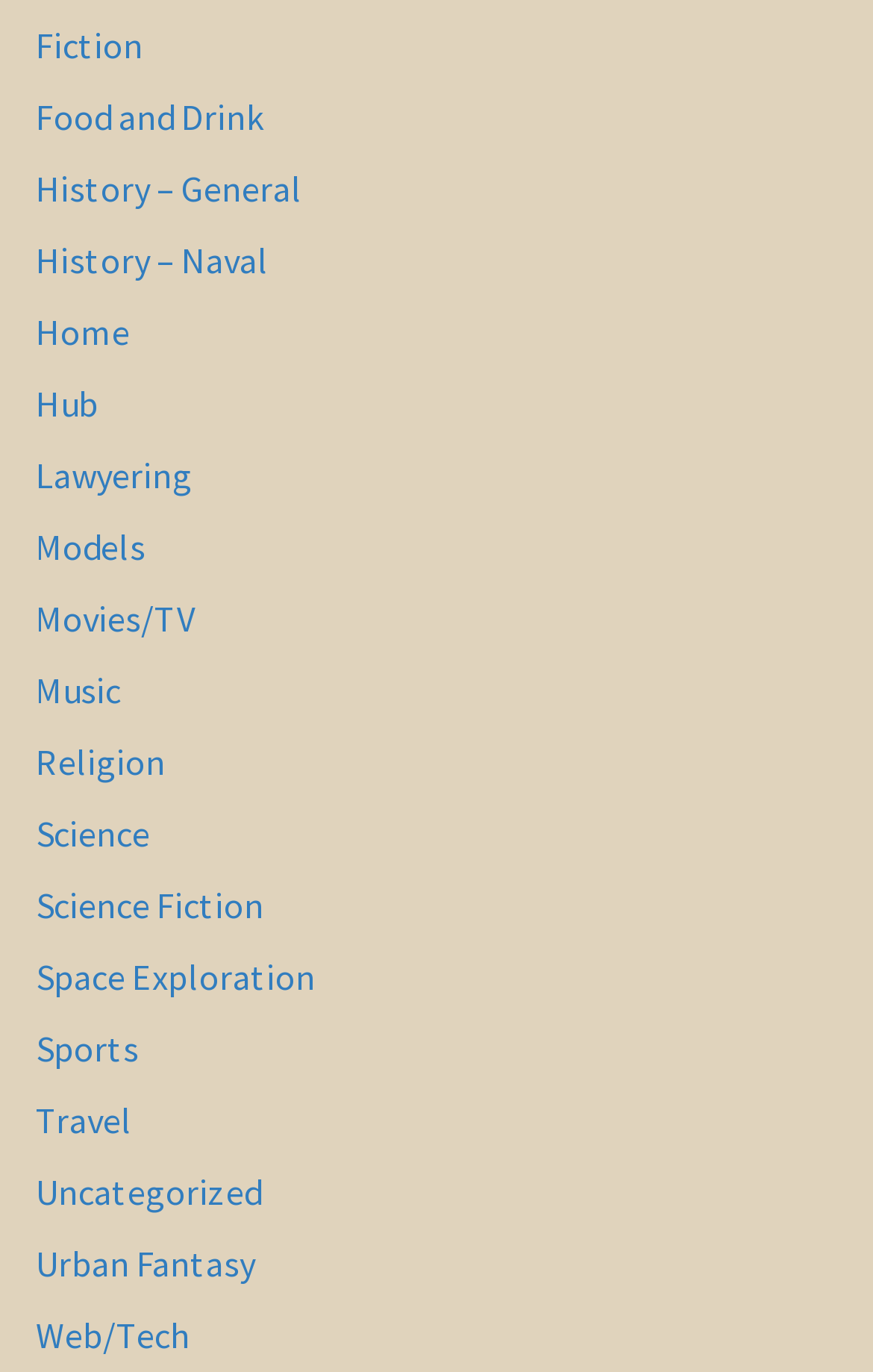Is there a category for Music?
Carefully examine the image and provide a detailed answer to the question.

I browsed the links on the webpage and found a category called 'Music', which is located near the middle of the list.